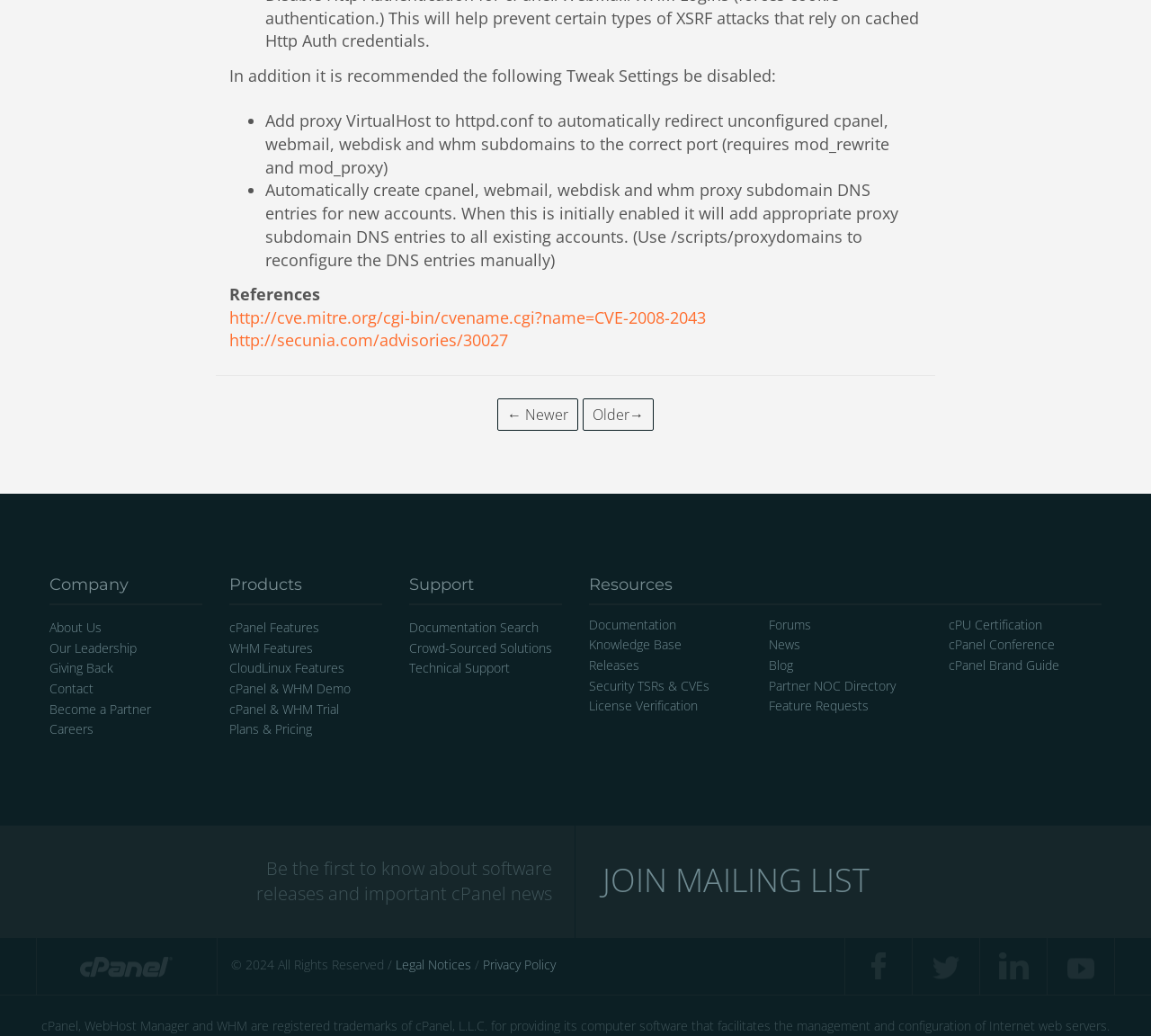Given the description: "cPanel Brand Guide", determine the bounding box coordinates of the UI element. The coordinates should be formatted as four float numbers between 0 and 1, [left, top, right, bottom].

[0.824, 0.635, 0.92, 0.65]